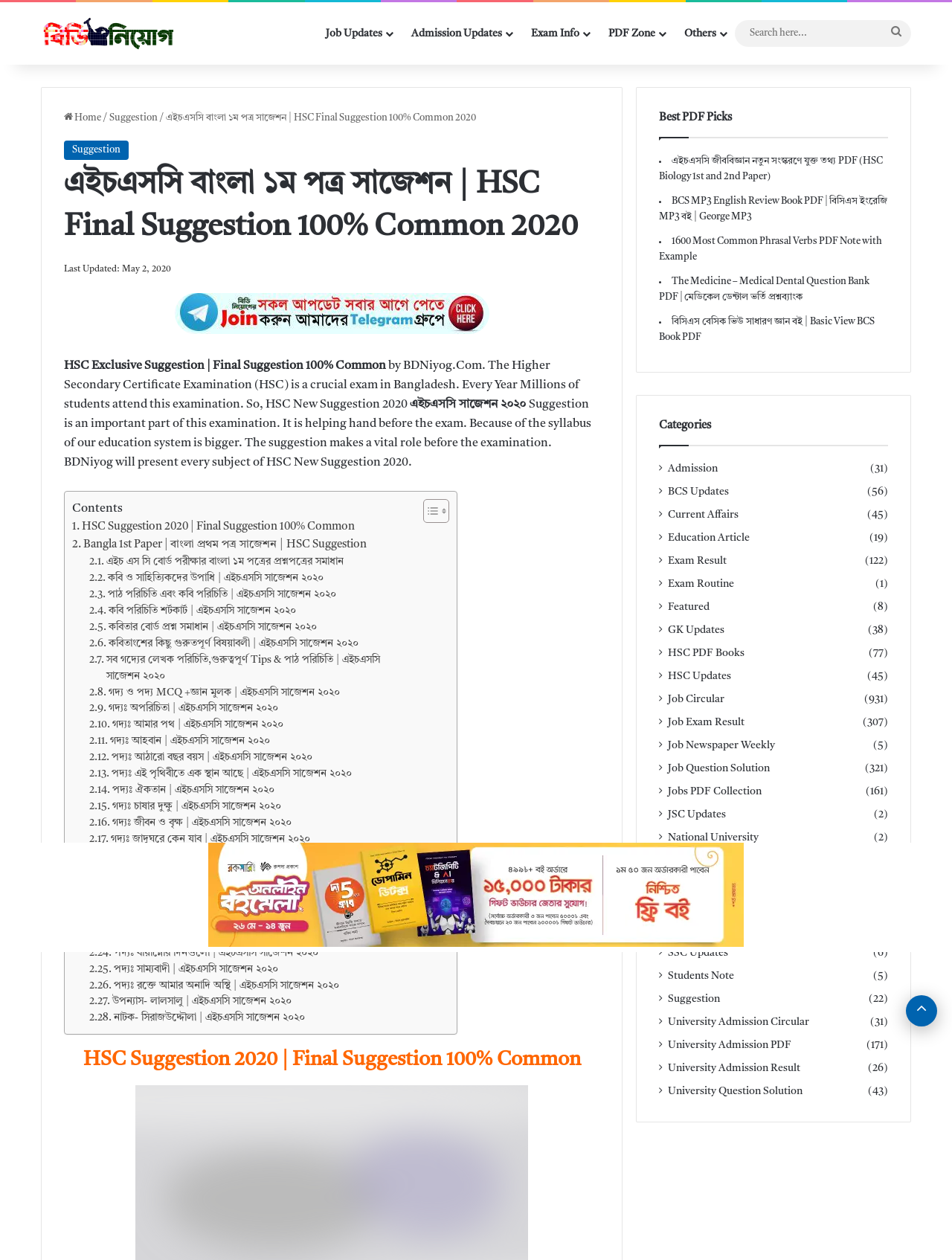What is the name of the website?
Based on the screenshot, respond with a single word or phrase.

BDNiyog.Com